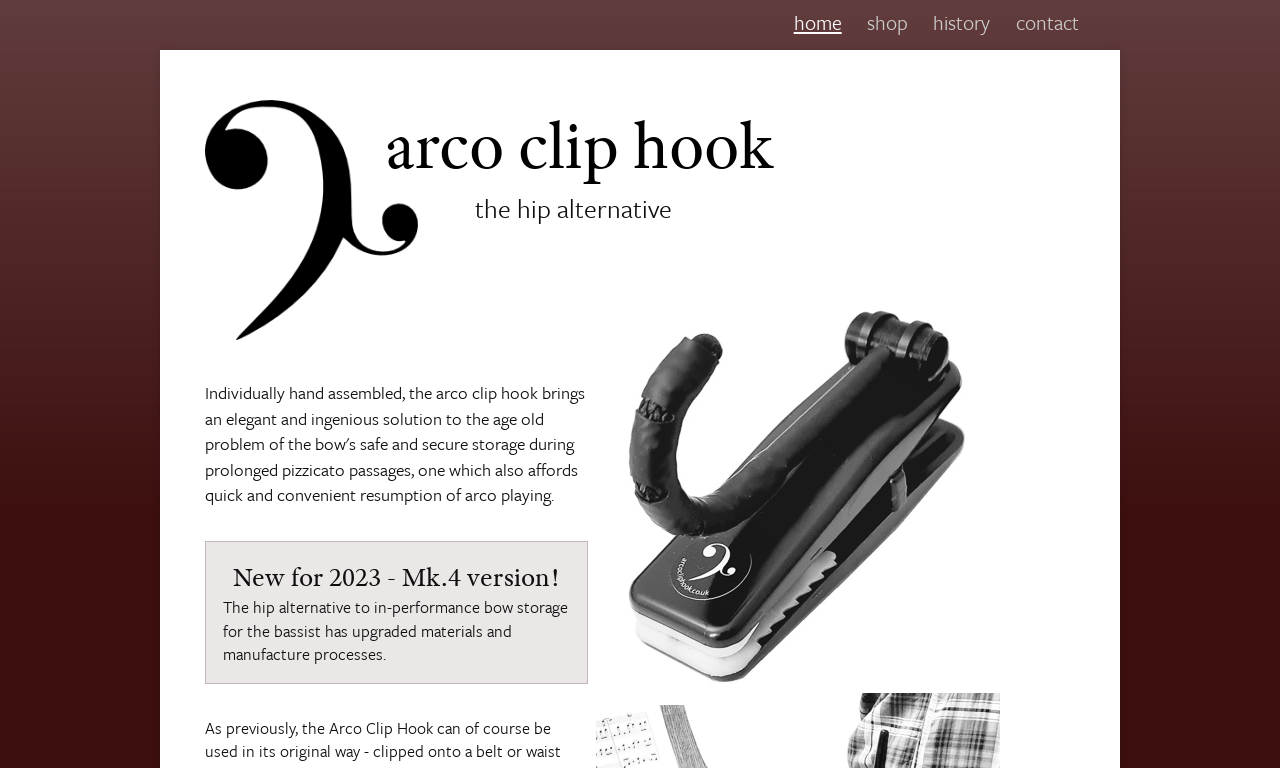Explain in detail what you observe on this webpage.

The webpage is about the Arco Clip Hook, a bass bow accessory. At the top left, there is a logo of Arco Clip Hook. Next to the logo, a large heading "Arco Clip Hook" is displayed. Below the heading, a tagline "the hip alternative" is written. 

On the top right, there are four links: "home", "shop", "history", and "contact", arranged horizontally in that order. 

In the main content area, there is a prominent product image of the Arco Clip Hook. Above the image, a notice "New for 2023 - Mk.4 version!" is displayed. Below the image, a paragraph of text describes the product, stating that it is an upgraded alternative to in-performance bow storage for bassists, with improved materials and manufacturing processes.